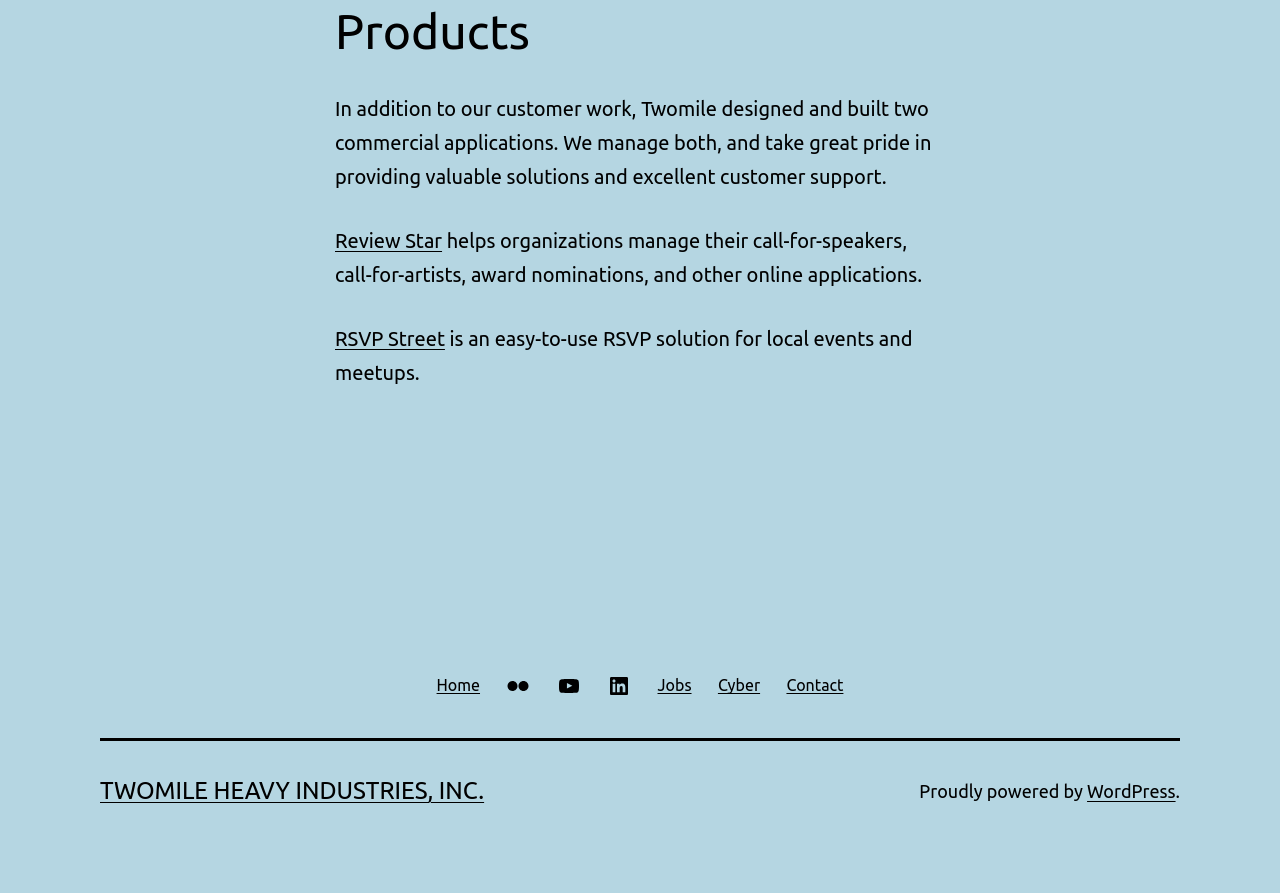What is the name of the company?
Use the information from the image to give a detailed answer to the question.

I found the company name by looking at the link element with the text 'TWOMILE HEAVY INDUSTRIES, INC.' which is located at the bottom of the page.